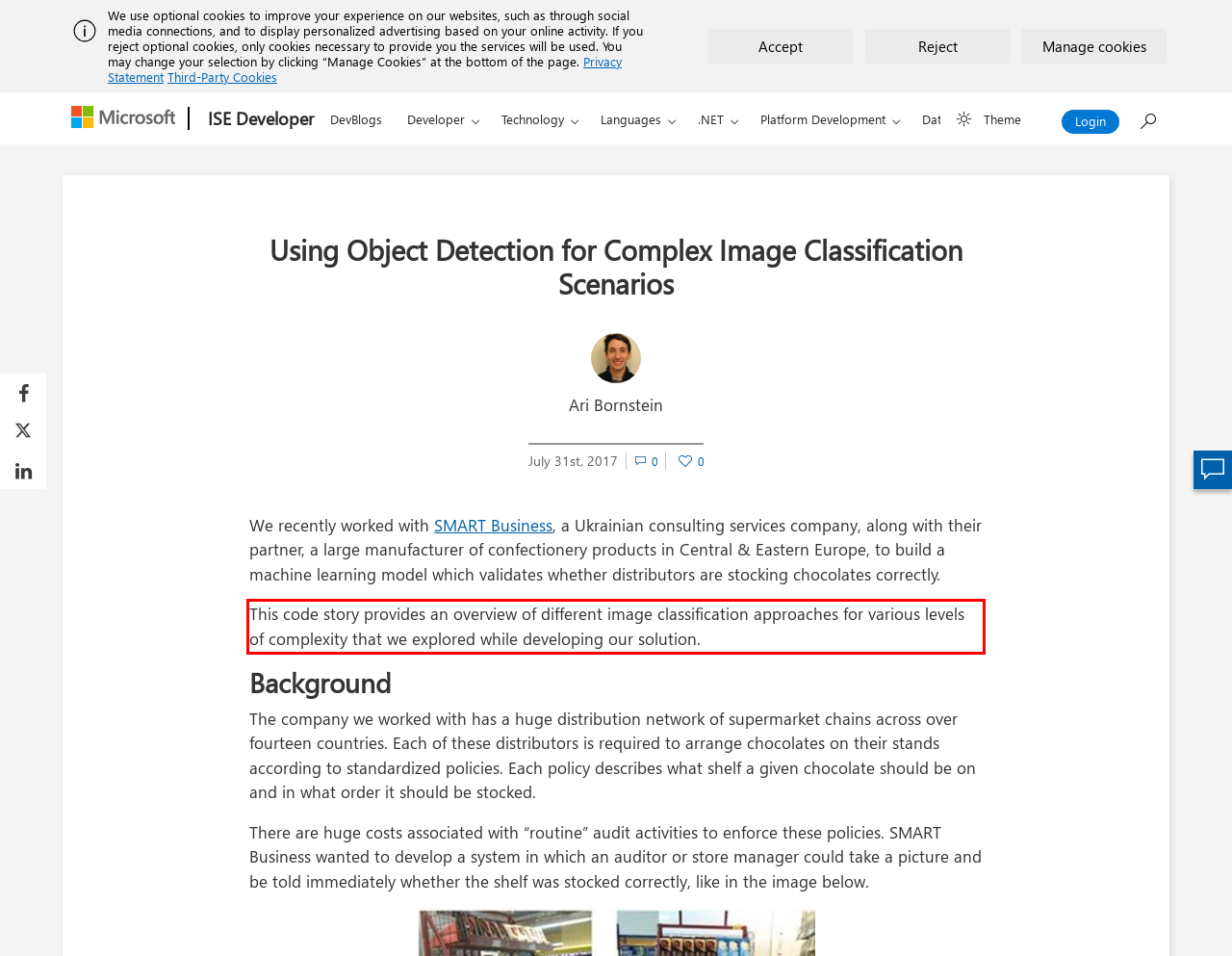Within the screenshot of the webpage, locate the red bounding box and use OCR to identify and provide the text content inside it.

This code story provides an overview of different image classification approaches for various levels of complexity that we explored while developing our solution.